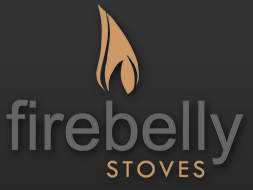Provide a rich and detailed narrative of the image.

The image features the logo of Firebelly Stoves, prominently displaying the brand name with a stylized flame design. The flame is rendered in a warm, golden hue, symbolizing both warmth and the essence of the stoves they manufacture. Below the flame, the word "firebelly" is elegantly showcased in a modern gray typeface, while "STOVES" is highlighted in a slightly smaller font, conveying a sense of craftsmanship and quality. The logo is set against a deep gray background, enhancing its visibility and athletic aesthetic. This visual representation encapsulates the company's dedication to providing high-quality, aesthetically pleasing heating solutions for modern interiors.